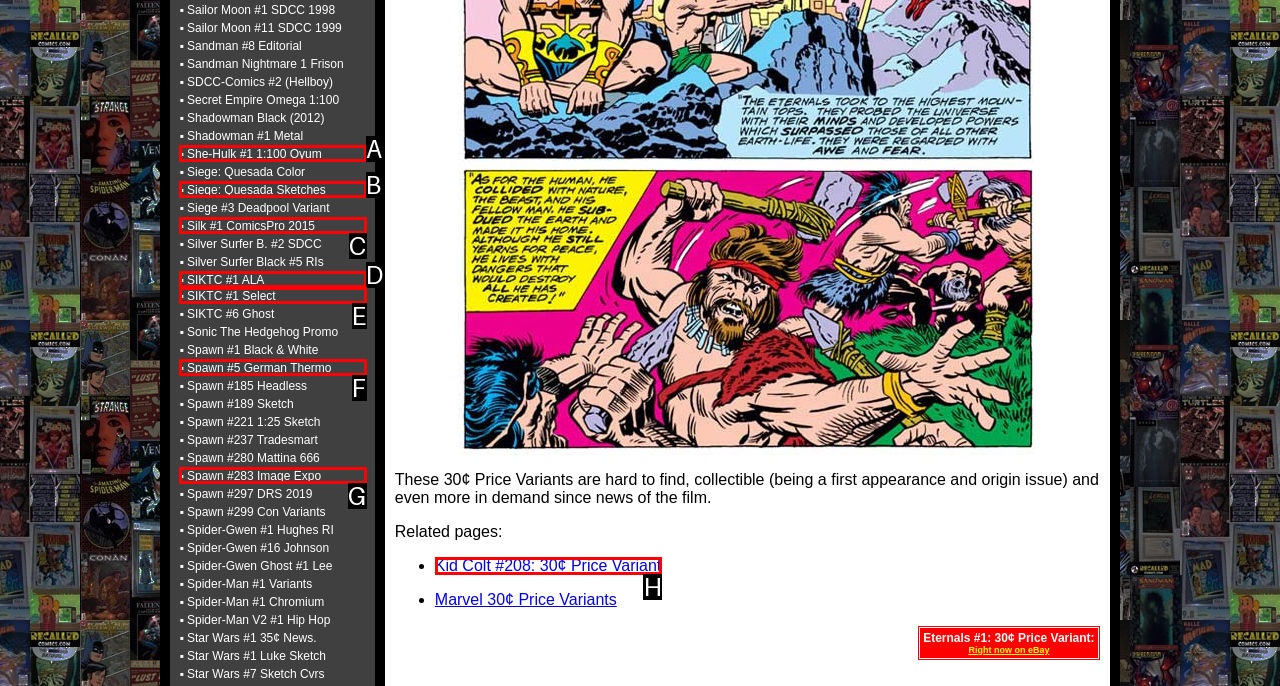Find the appropriate UI element to complete the task: Contact 'BAG FILMS & MEDIA LTD'. Indicate your choice by providing the letter of the element.

None